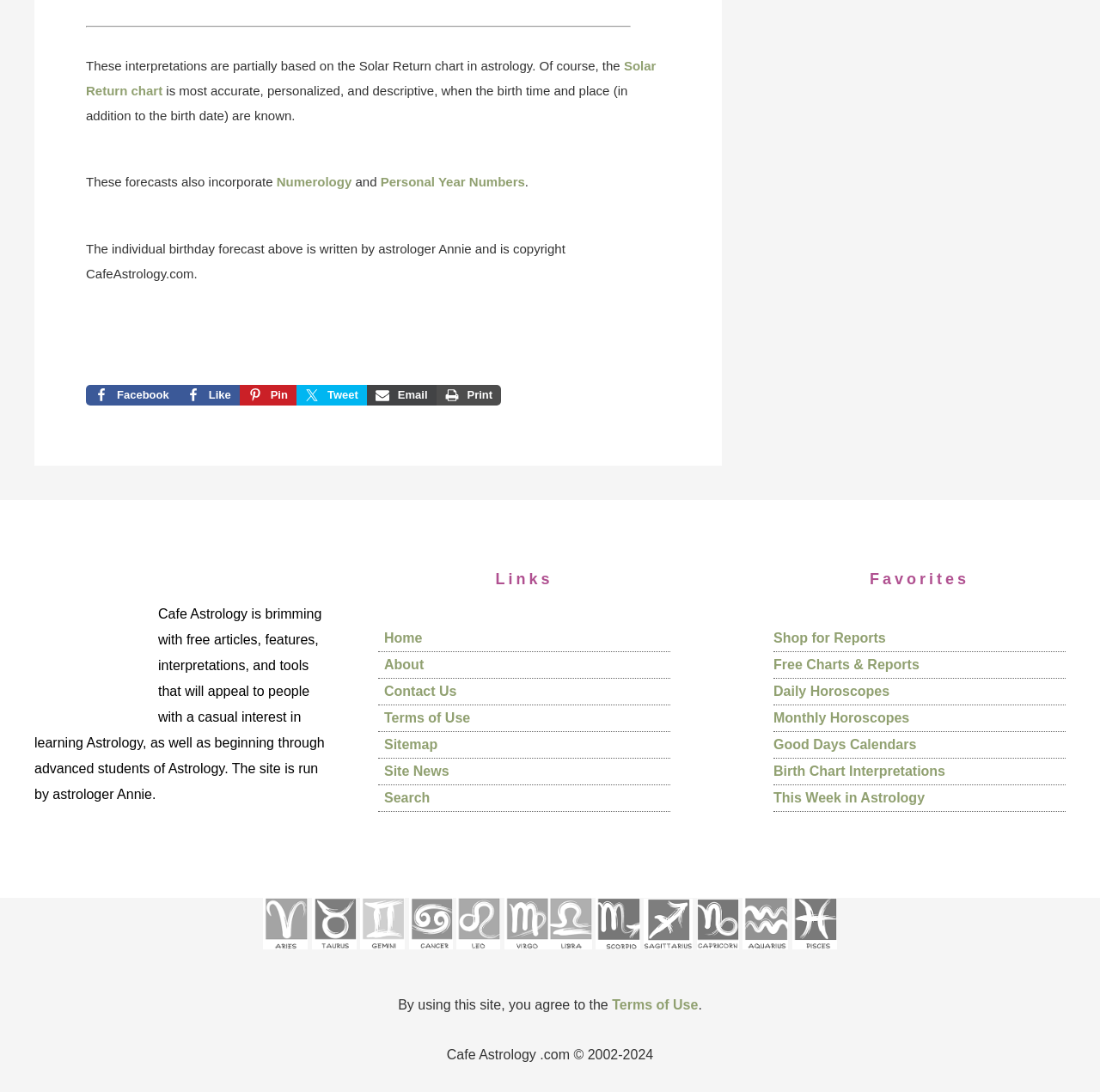Identify the bounding box coordinates of the clickable region required to complete the instruction: "Click on the Facebook link". The coordinates should be given as four float numbers within the range of 0 and 1, i.e., [left, top, right, bottom].

[0.078, 0.353, 0.161, 0.372]